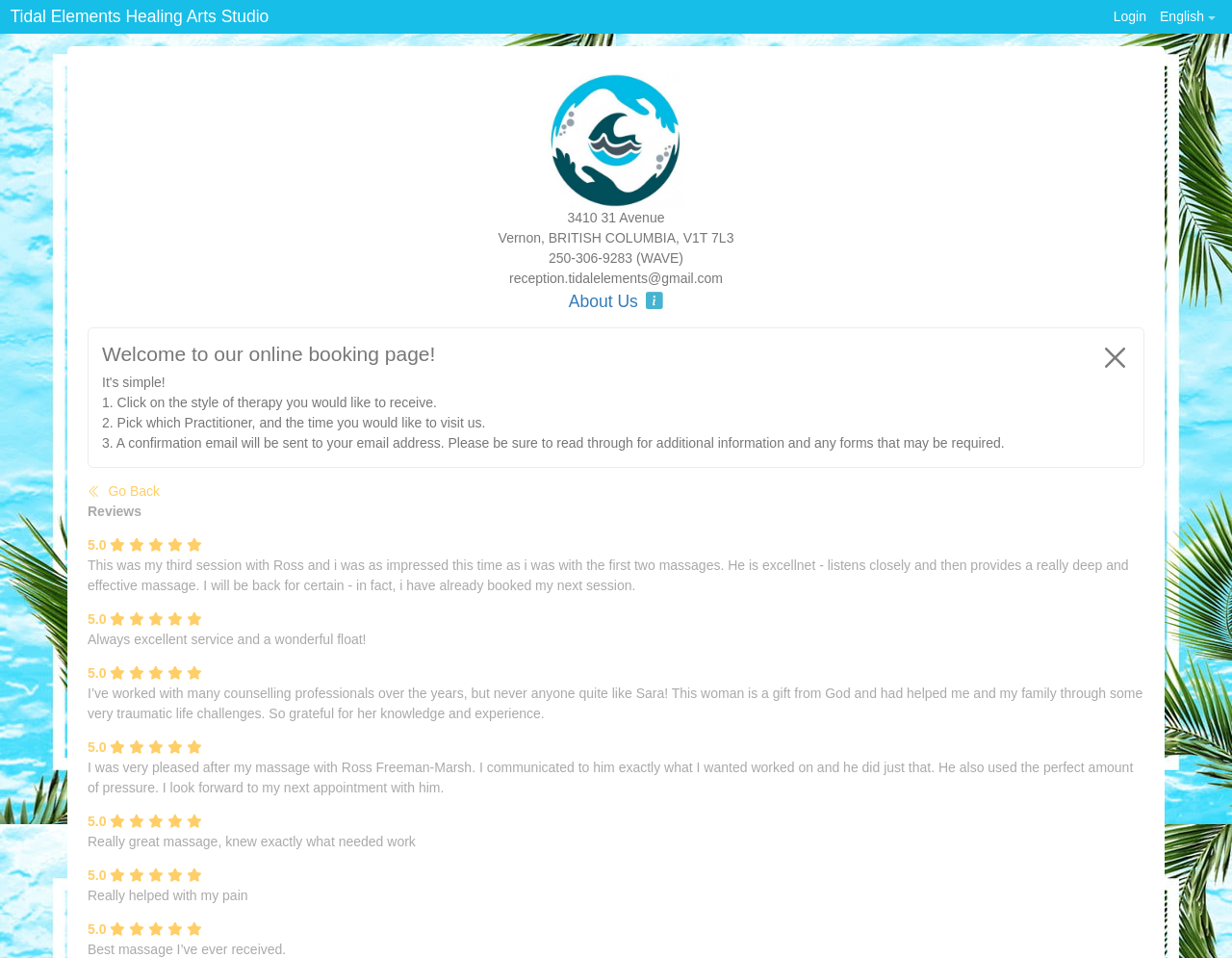Use the details in the image to answer the question thoroughly: 
What is the purpose of this webpage?

The purpose of this webpage can be inferred from the StaticText element with the text 'Welcome to our online booking page!' and the instructions provided below it, which guide users on how to book a therapy session.